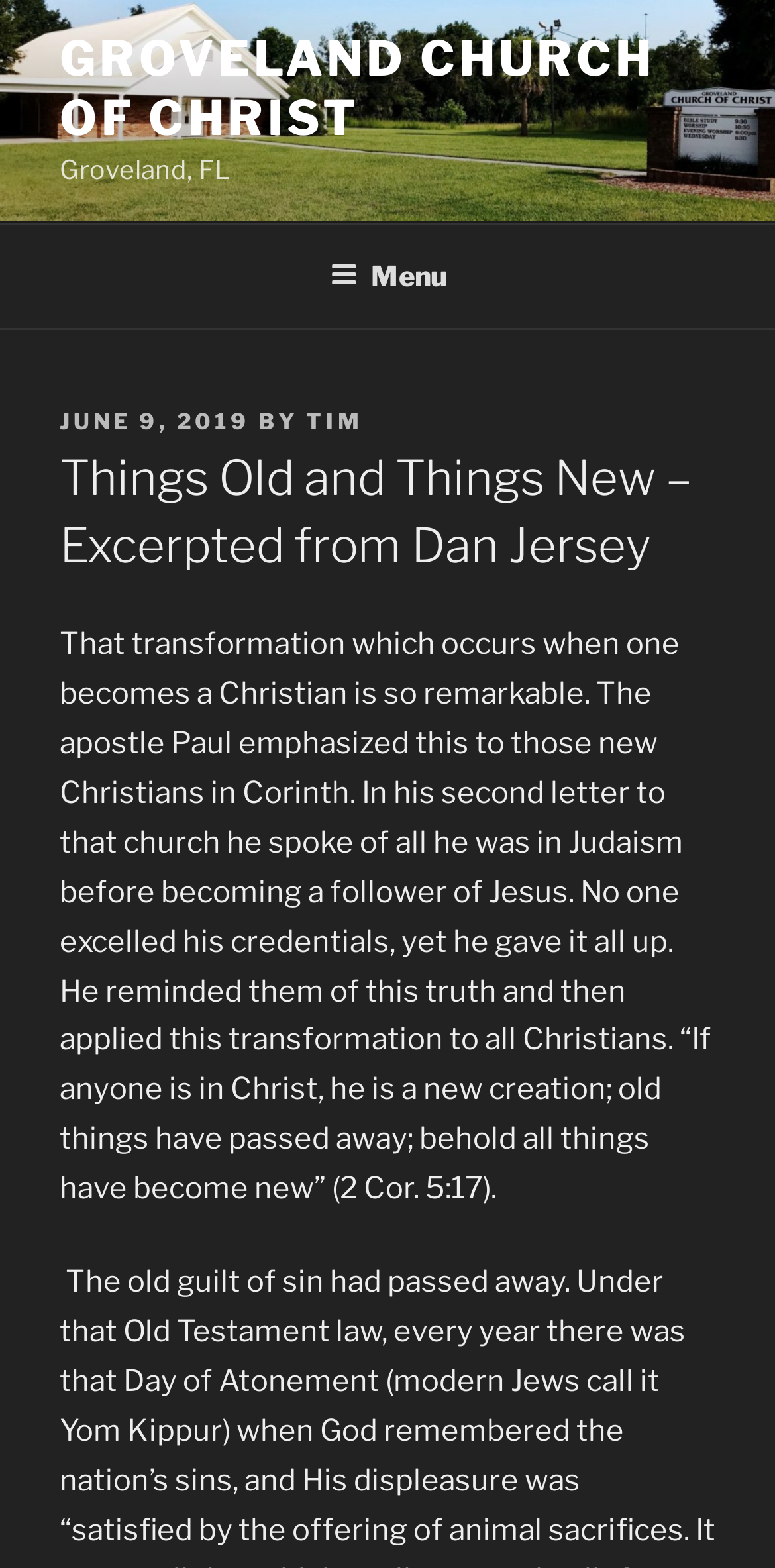Offer a detailed explanation of the webpage layout and contents.

The webpage is about a Christian article titled "Things Old and Things New - Excerpted from Dan Jersey" from the Groveland Church of Christ. At the top, there is a link to the church's website, "GROVELAND CHURCH OF CHRIST", accompanied by the location "Groveland, FL". Below this, there is a top menu navigation bar with a "Menu" button on the right side.

Underneath the navigation bar, there is a header section that contains information about the article. It includes the posting date "JUNE 9, 2019", the author "TIM", and the article title "Things Old and Things New – Excerpted from Dan Jersey". 

The main content of the article is a passage that discusses the transformation that occurs when one becomes a Christian, referencing the apostle Paul's second letter to the Corinthians. The passage explains how Paul gave up his credentials in Judaism to follow Jesus and how this transformation applies to all Christians, quoting 2 Corinthians 5:17, "If anyone is in Christ, he is a new creation; old things have passed away; behold all things have become new".